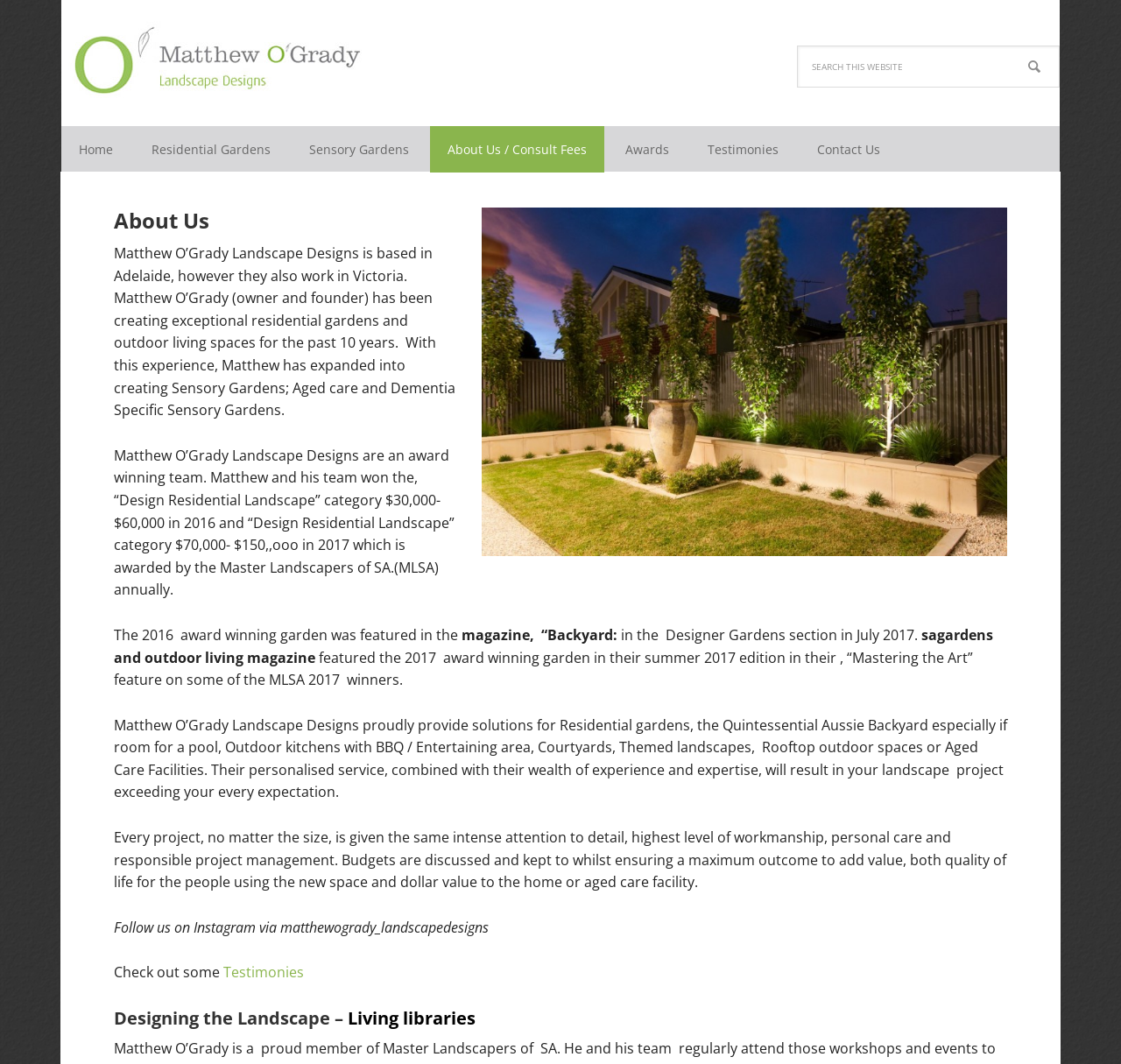Locate the bounding box of the UI element described in the following text: "Learn more".

None